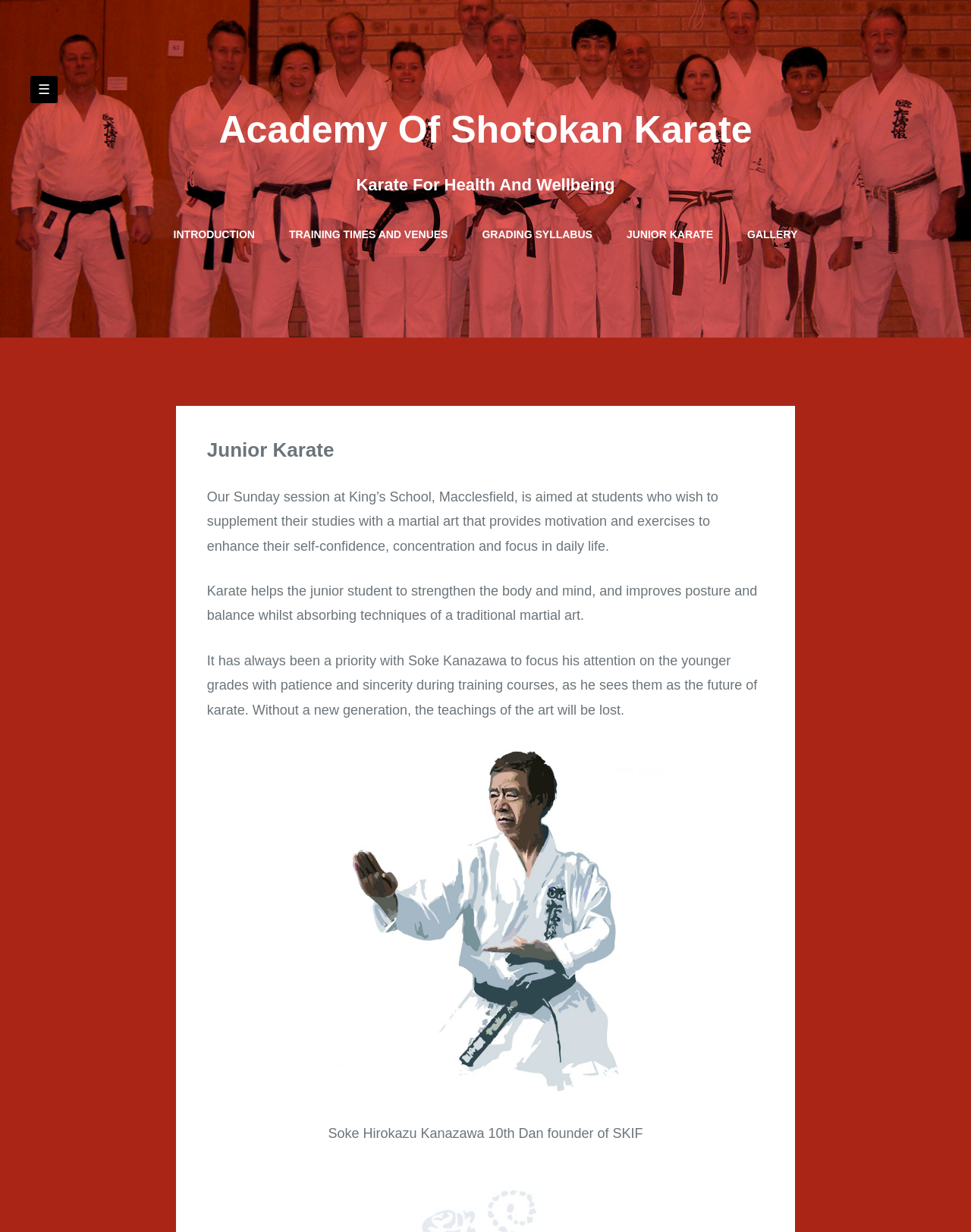What is the main topic of this webpage?
Using the image as a reference, give a one-word or short phrase answer.

Karate